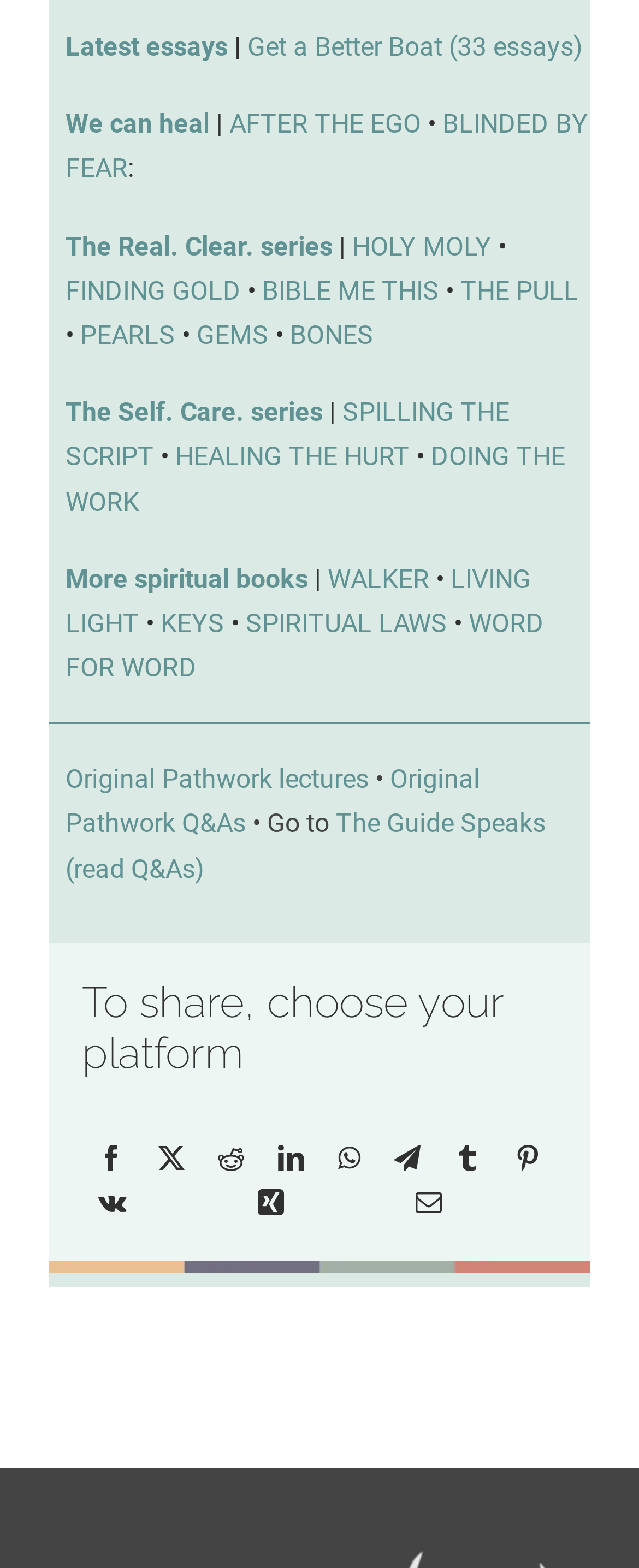Is there an image on the webpage?
Provide a short answer using one word or a brief phrase based on the image.

Yes